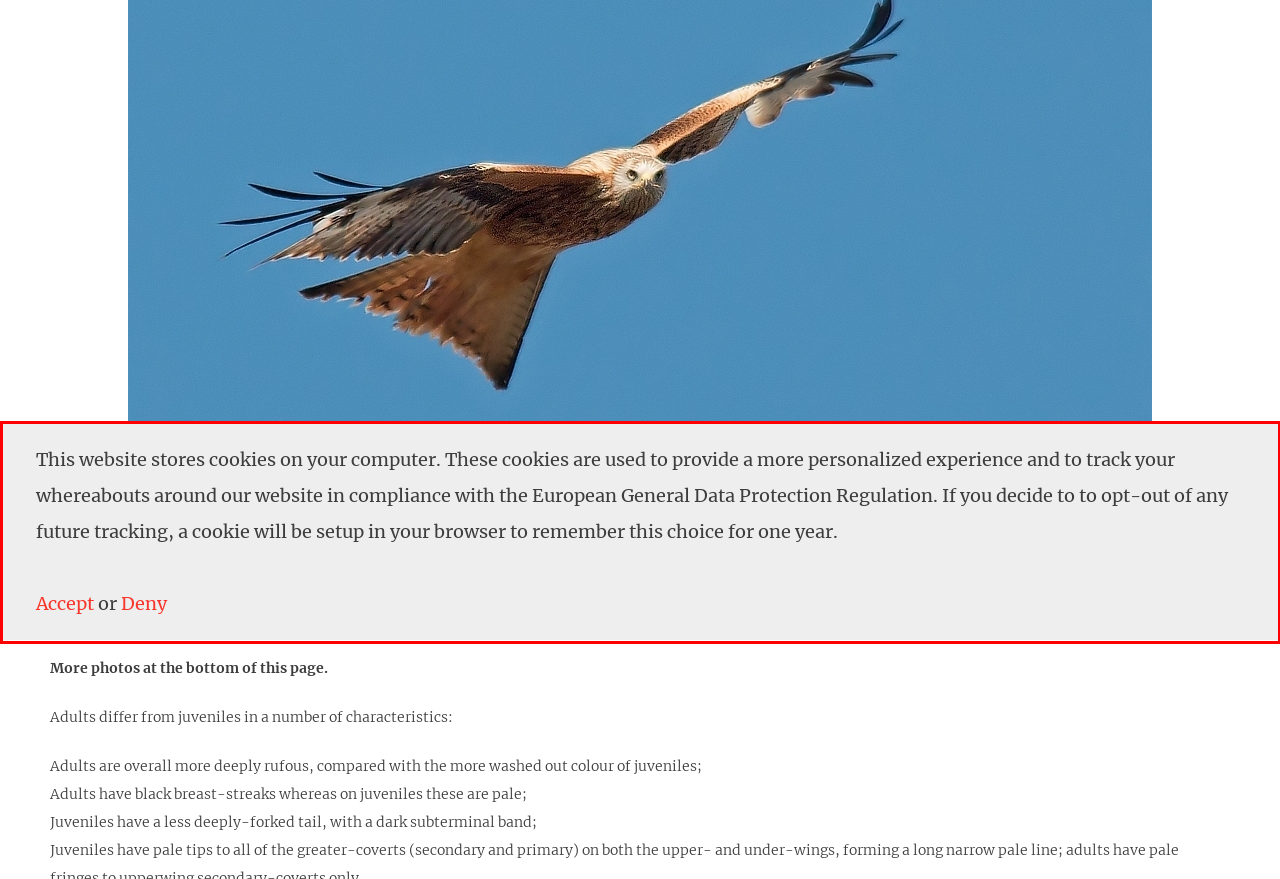Your task is to recognize and extract the text content from the UI element enclosed in the red bounding box on the webpage screenshot.

This website stores cookies on your computer. These cookies are used to provide a more personalized experience and to track your whereabouts around our website in compliance with the European General Data Protection Regulation. If you decide to to opt-out of any future tracking, a cookie will be setup in your browser to remember this choice for one year. Accept or Deny